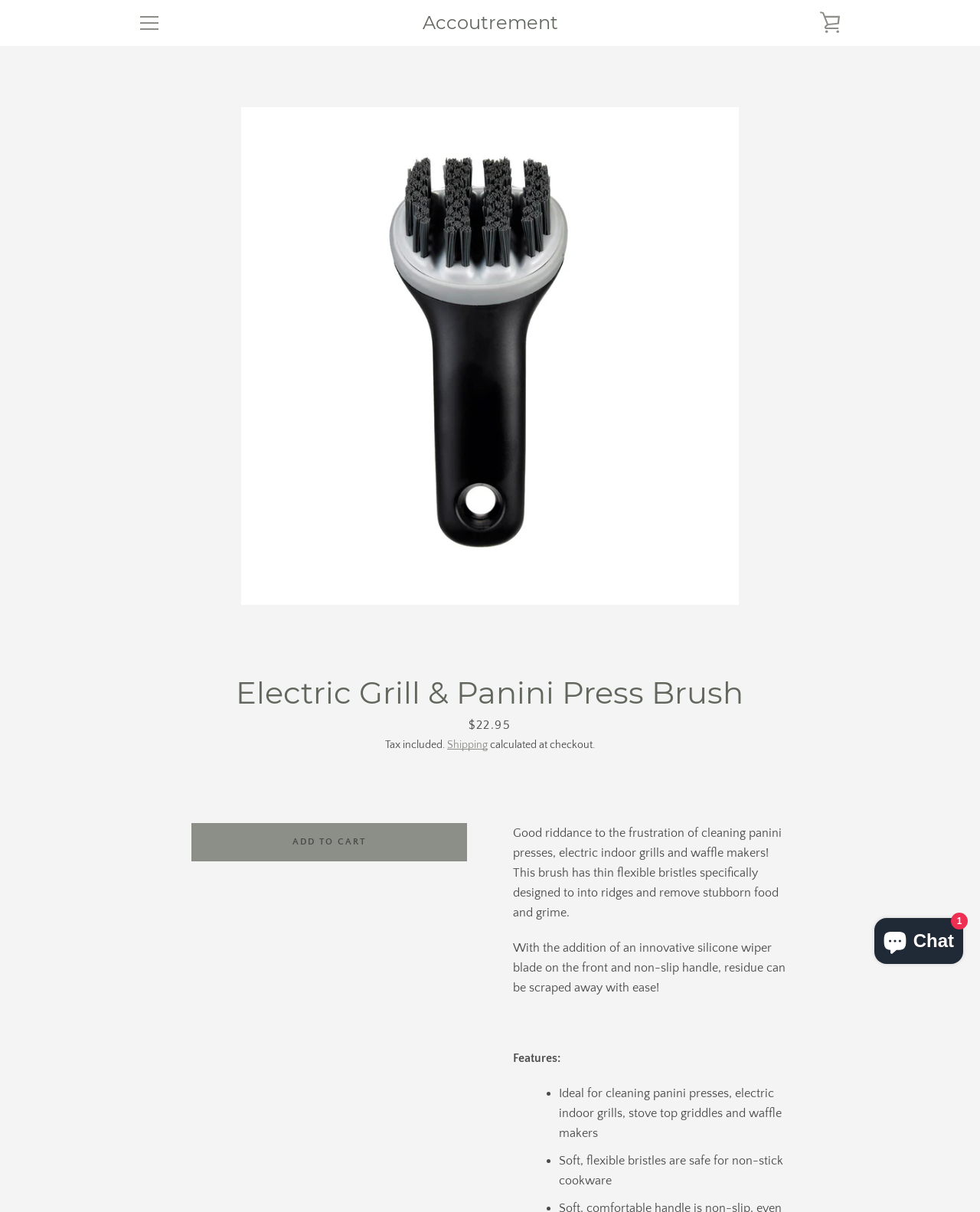Give a succinct answer to this question in a single word or phrase: 
What is the feature of the brush's bristles?

Soft and flexible